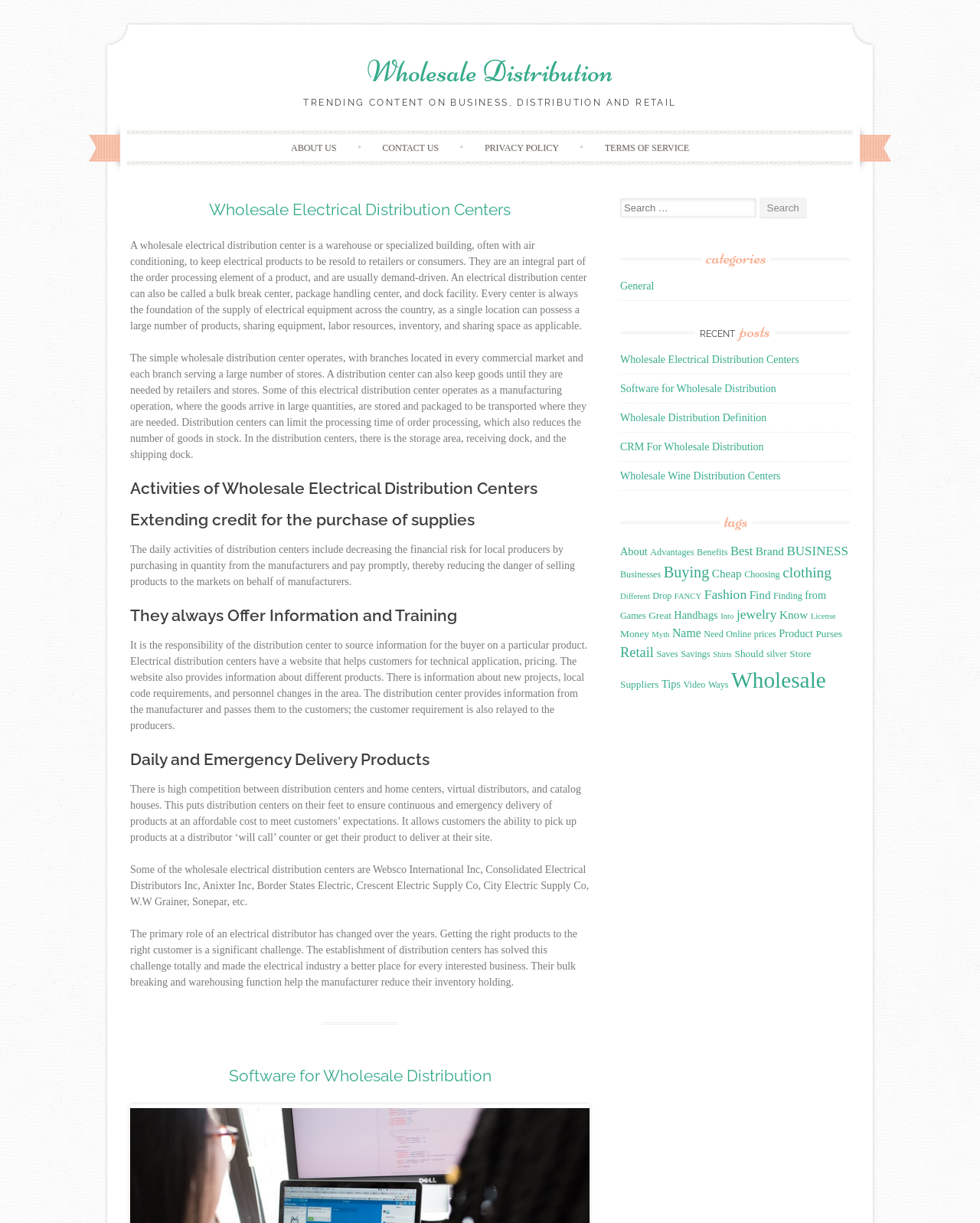What is the role of a distribution center in reducing financial risk?
Please answer the question with a detailed and comprehensive explanation.

According to the article, the daily activities of distribution centers include decreasing the financial risk for local producers by purchasing in quantity from the manufacturers and paying promptly, thereby reducing the danger of selling products to the markets on behalf of manufacturers.